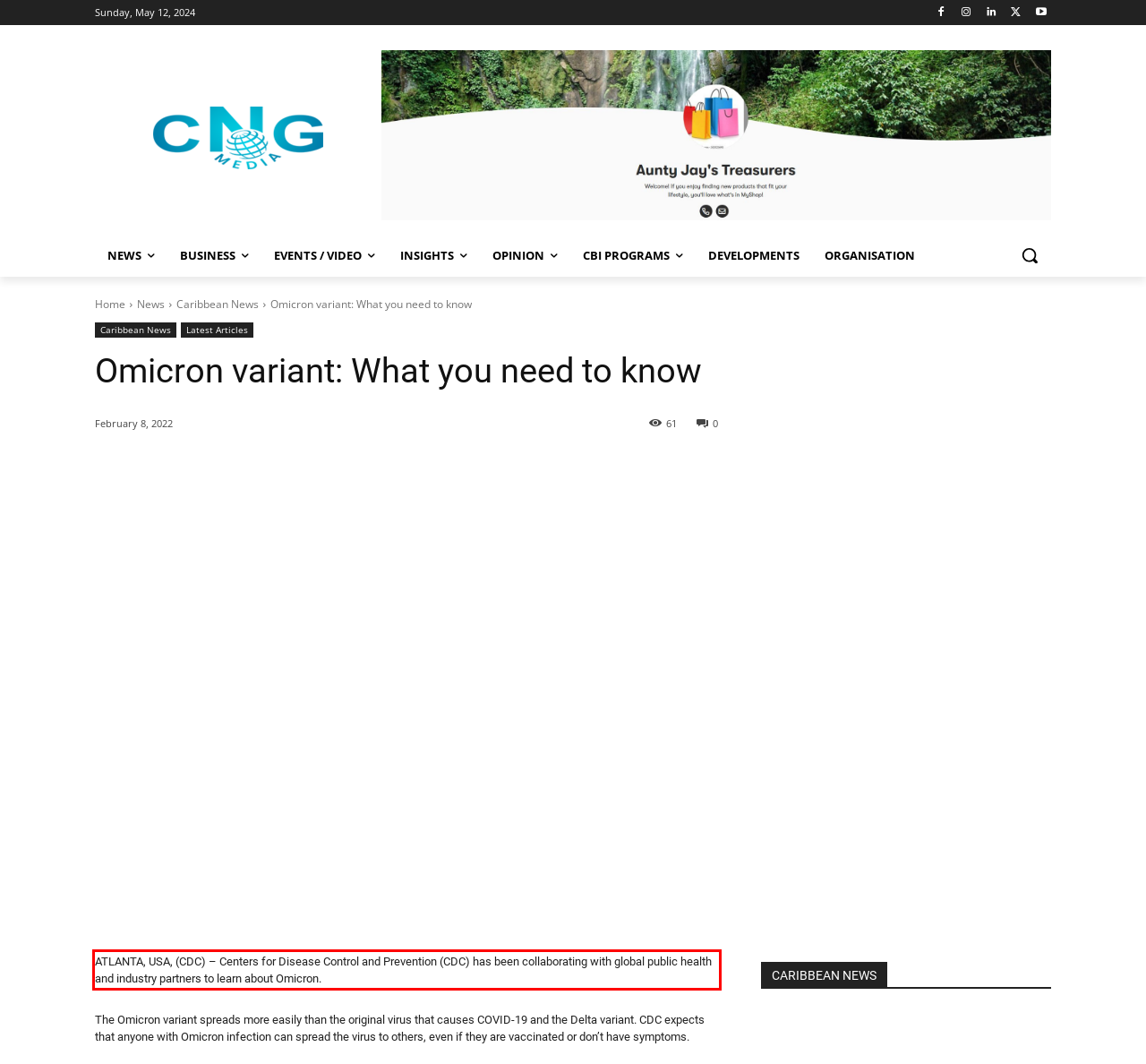Analyze the red bounding box in the provided webpage screenshot and generate the text content contained within.

ATLANTA, USA, (CDC) – Centers for Disease Control and Prevention (CDC) has been collaborating with global public health and industry partners to learn about Omicron.